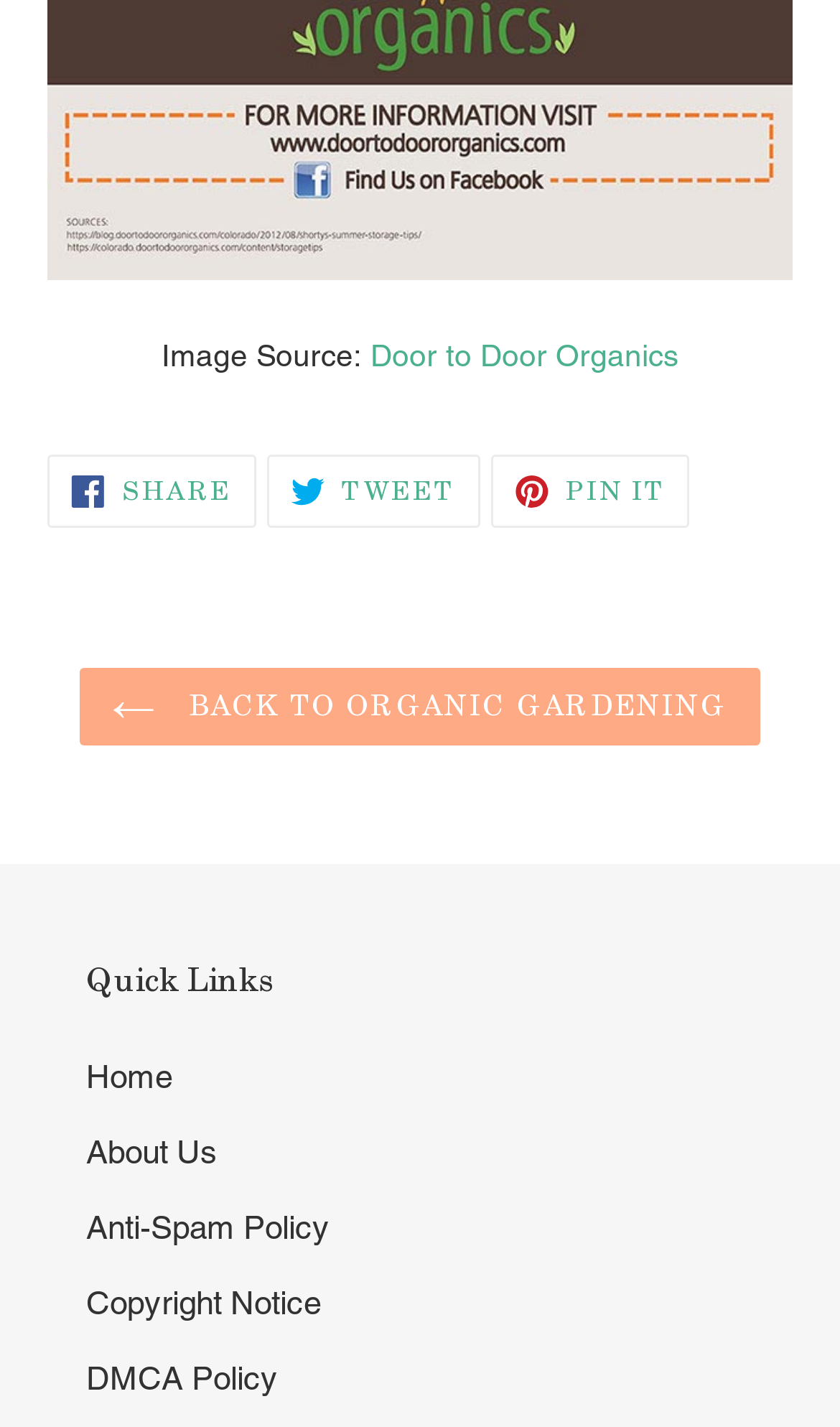Identify the bounding box of the UI element that matches this description: "Home".

[0.103, 0.741, 0.205, 0.767]